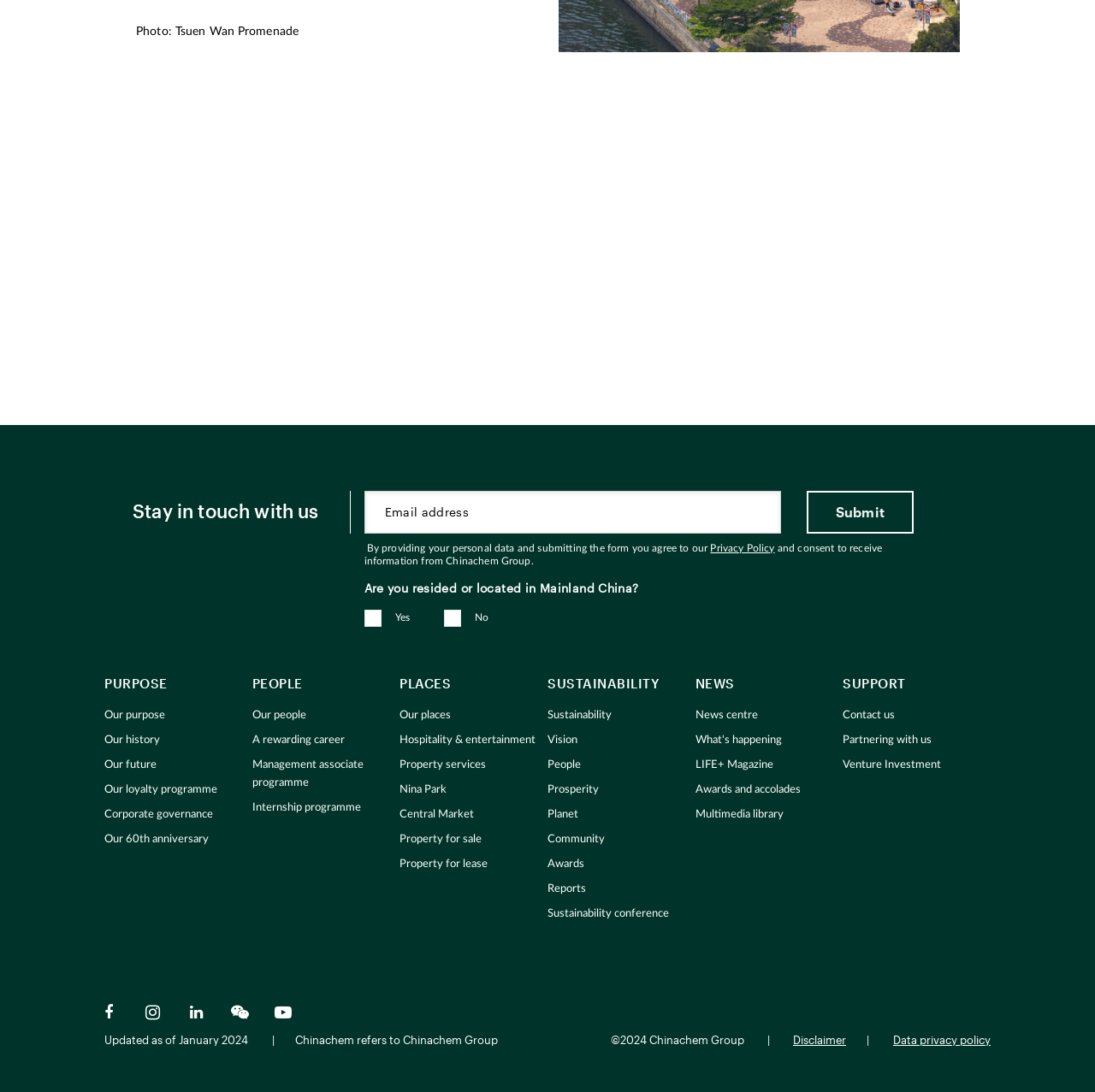What is the theme of the conference mentioned?
Ensure your answer is thorough and detailed.

Under the 'SUSTAINABILITY' section, there is a link to 'Sustainability conference', which suggests that the conference is focused on the theme of sustainability.